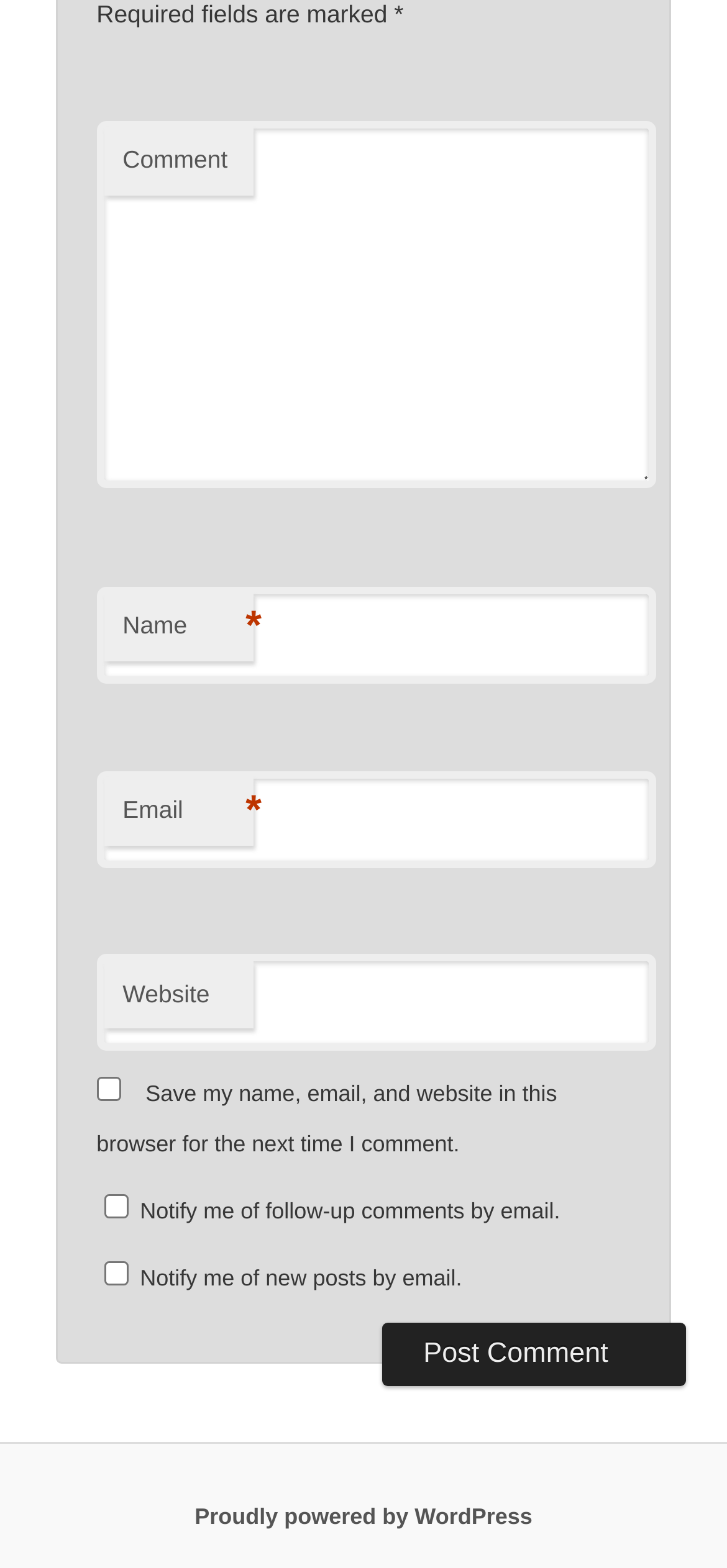Identify the bounding box of the HTML element described as: "parent_node: Website name="url"".

[0.133, 0.608, 0.902, 0.67]